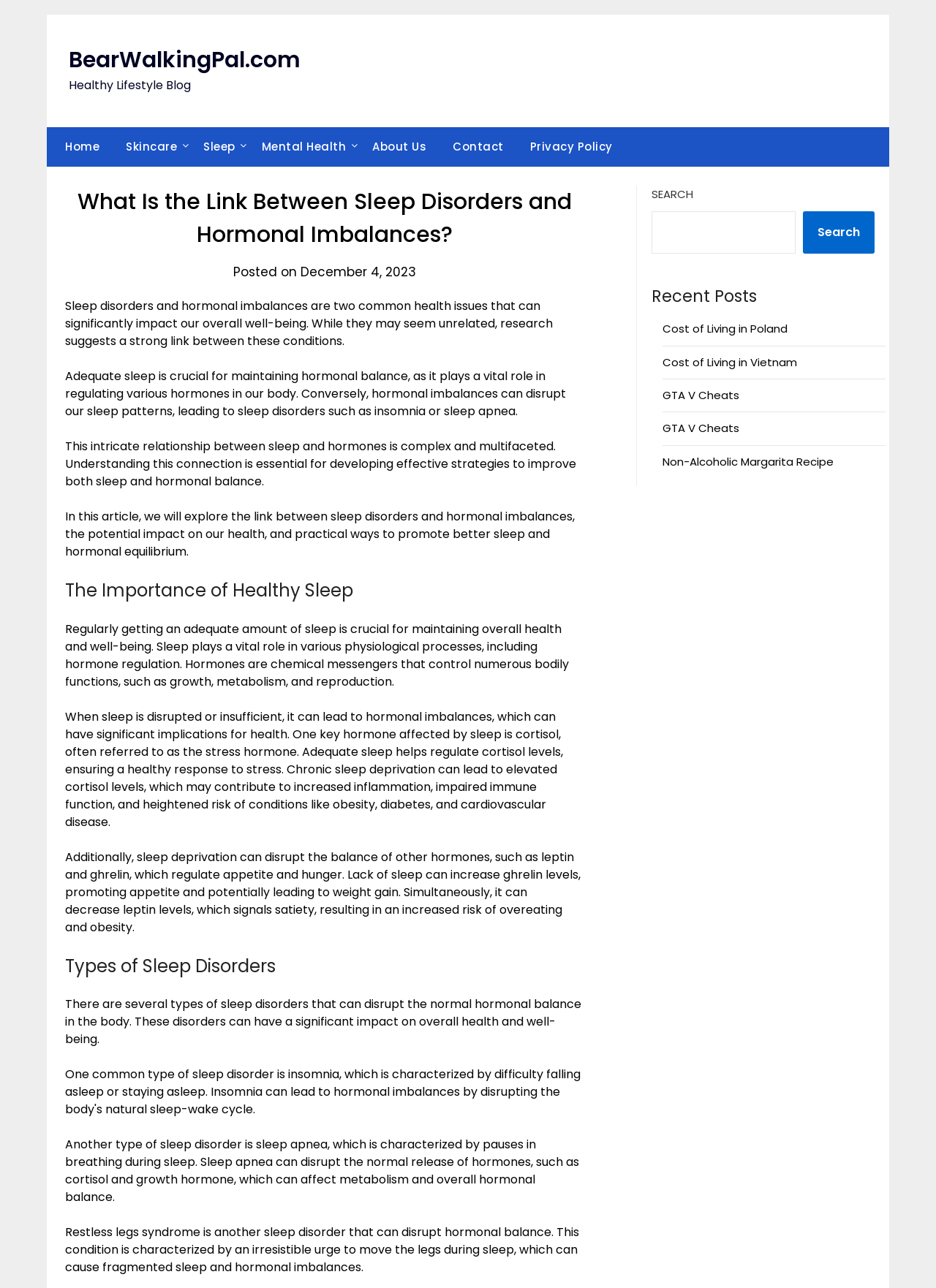Please identify the bounding box coordinates of the region to click in order to complete the task: "Search for something". The coordinates must be four float numbers between 0 and 1, specified as [left, top, right, bottom].

[0.696, 0.164, 0.85, 0.197]